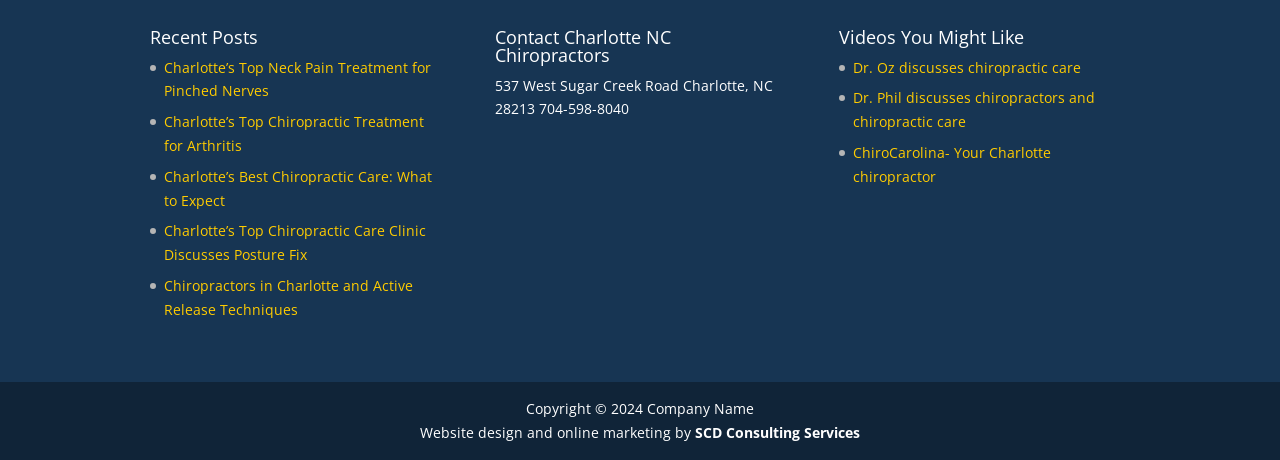What is the copyright year of the website?
Please utilize the information in the image to give a detailed response to the question.

I found the copyright information at the bottom of the page, which is 'Copyright © 2024 Company Name', and extracted the year from it.